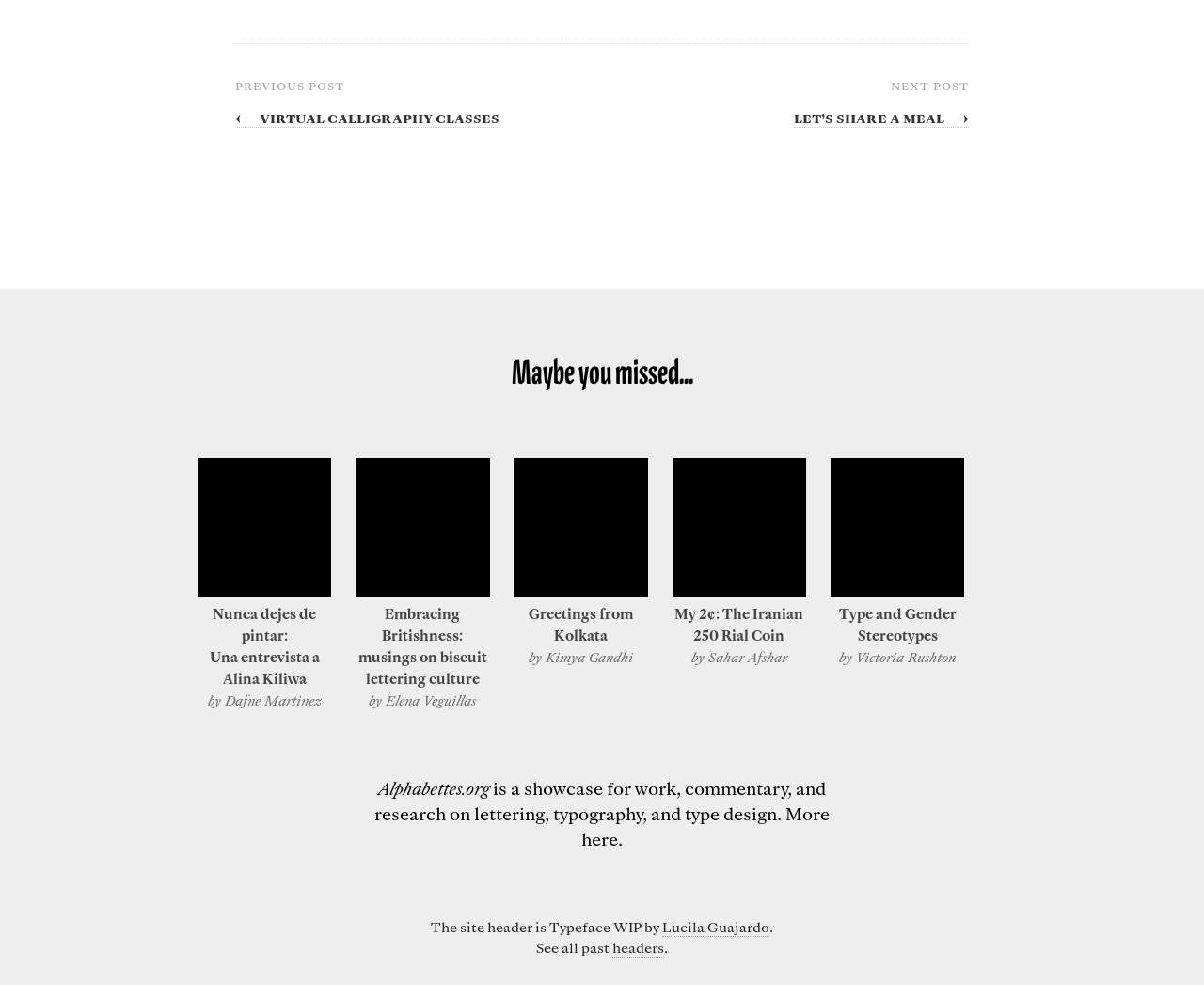Determine the bounding box for the UI element that matches this description: "Greetings from Kolkata".

[0.439, 0.613, 0.526, 0.654]